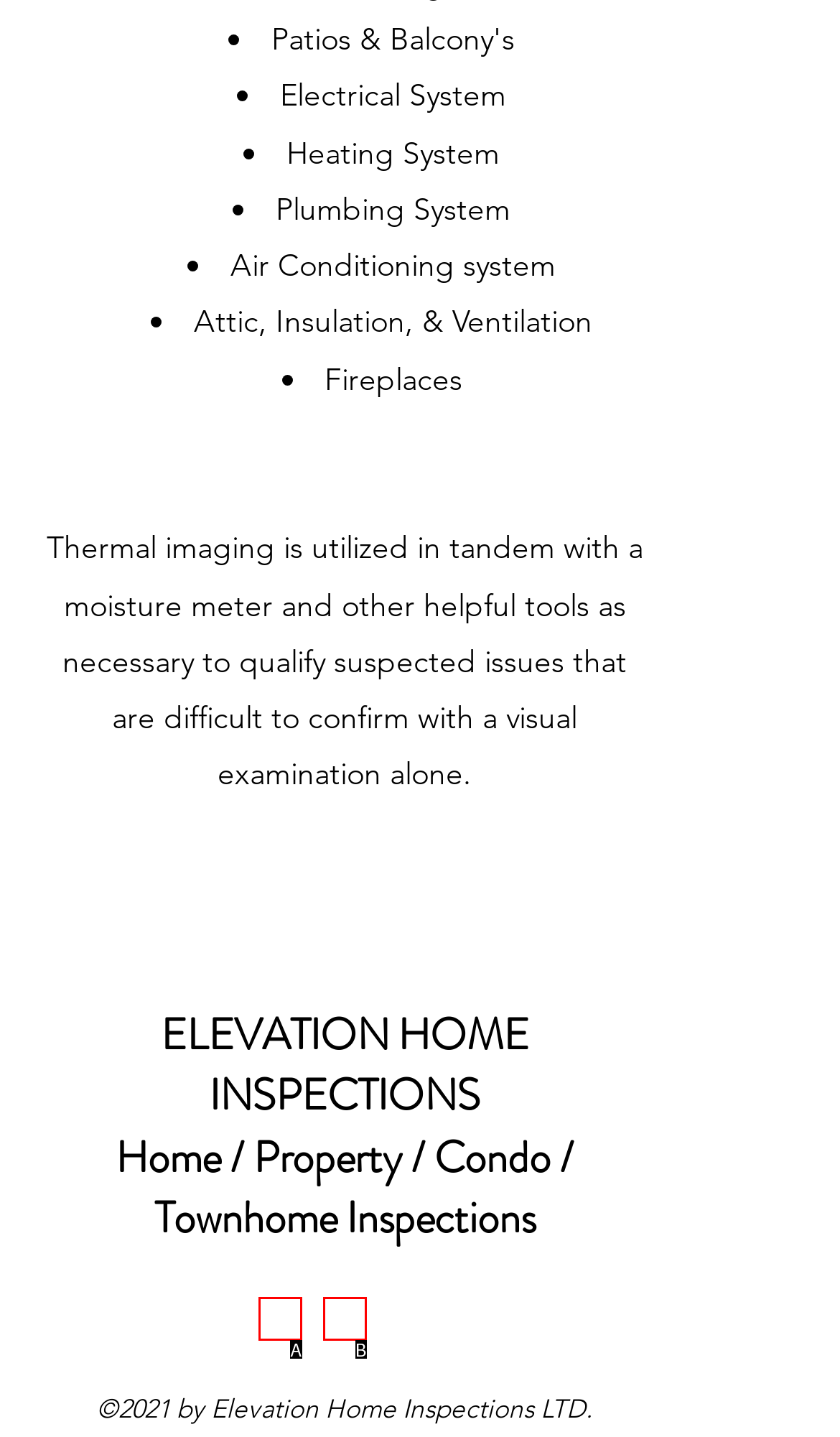Identify the option that corresponds to the description: aria-label="Facebook" 
Provide the letter of the matching option from the available choices directly.

A